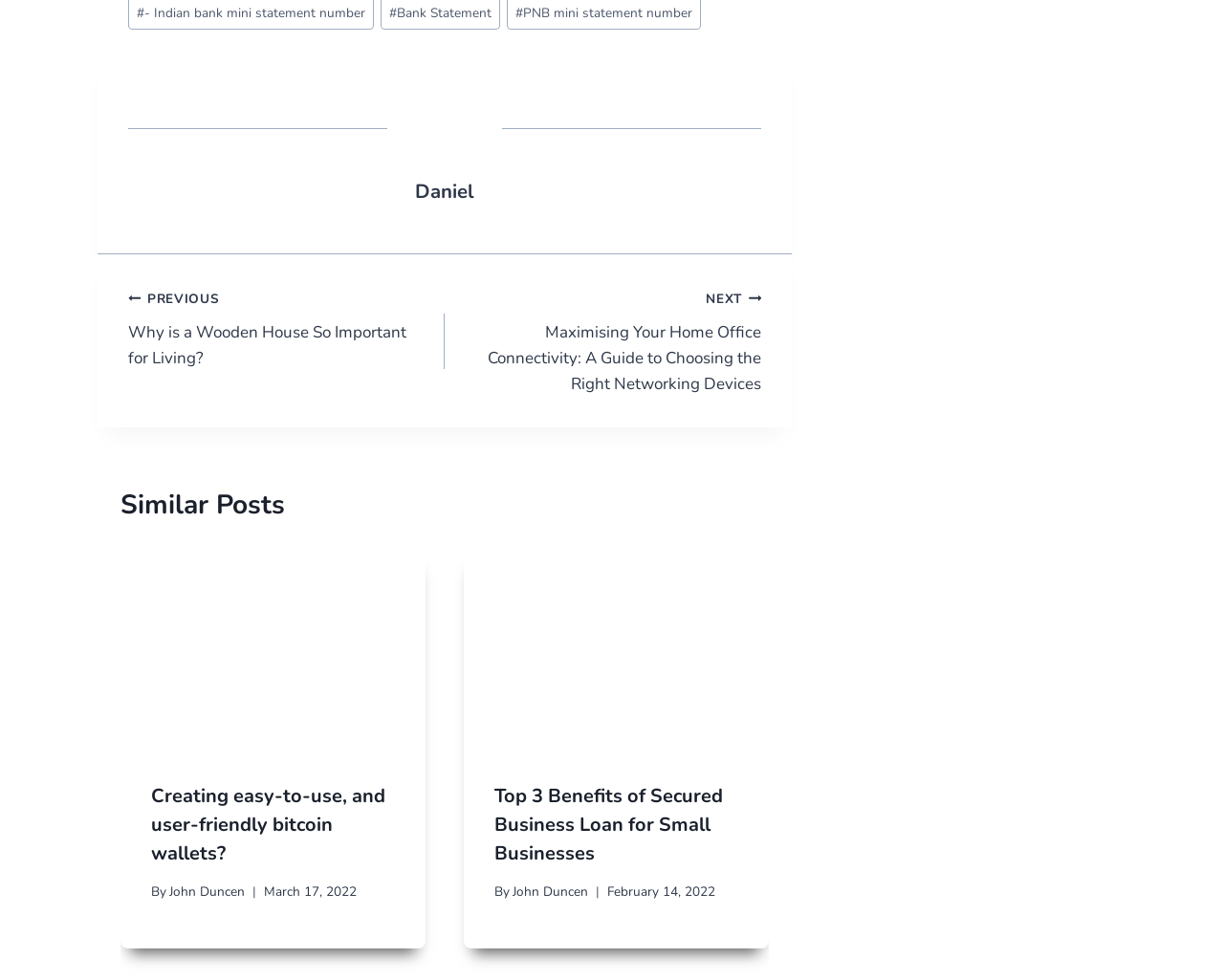Locate the bounding box coordinates of the element that should be clicked to execute the following instruction: "Click on the 'PREVIOUS Why is a Wooden House So Important for Living?' link".

[0.104, 0.291, 0.363, 0.379]